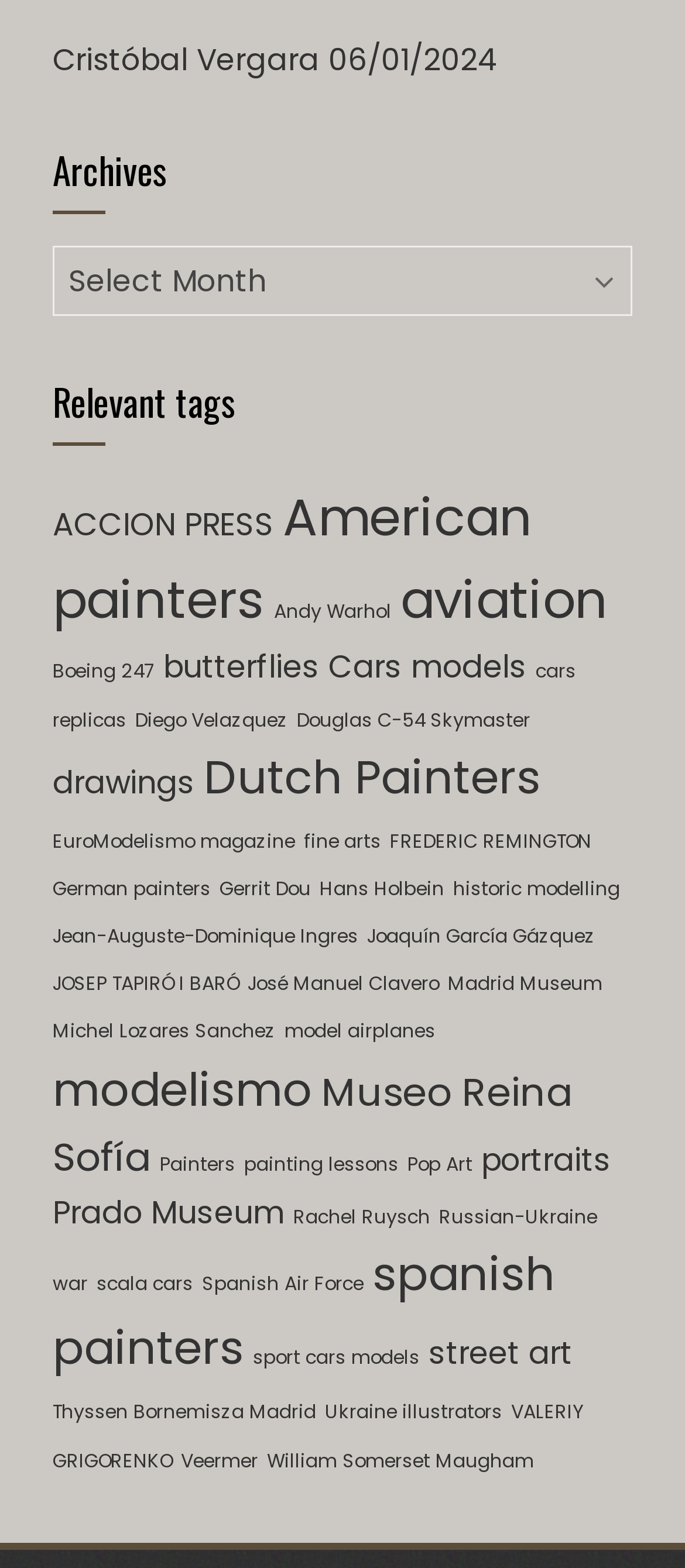Pinpoint the bounding box coordinates of the area that must be clicked to complete this instruction: "Explore the 'American painters' category".

[0.077, 0.307, 0.777, 0.406]